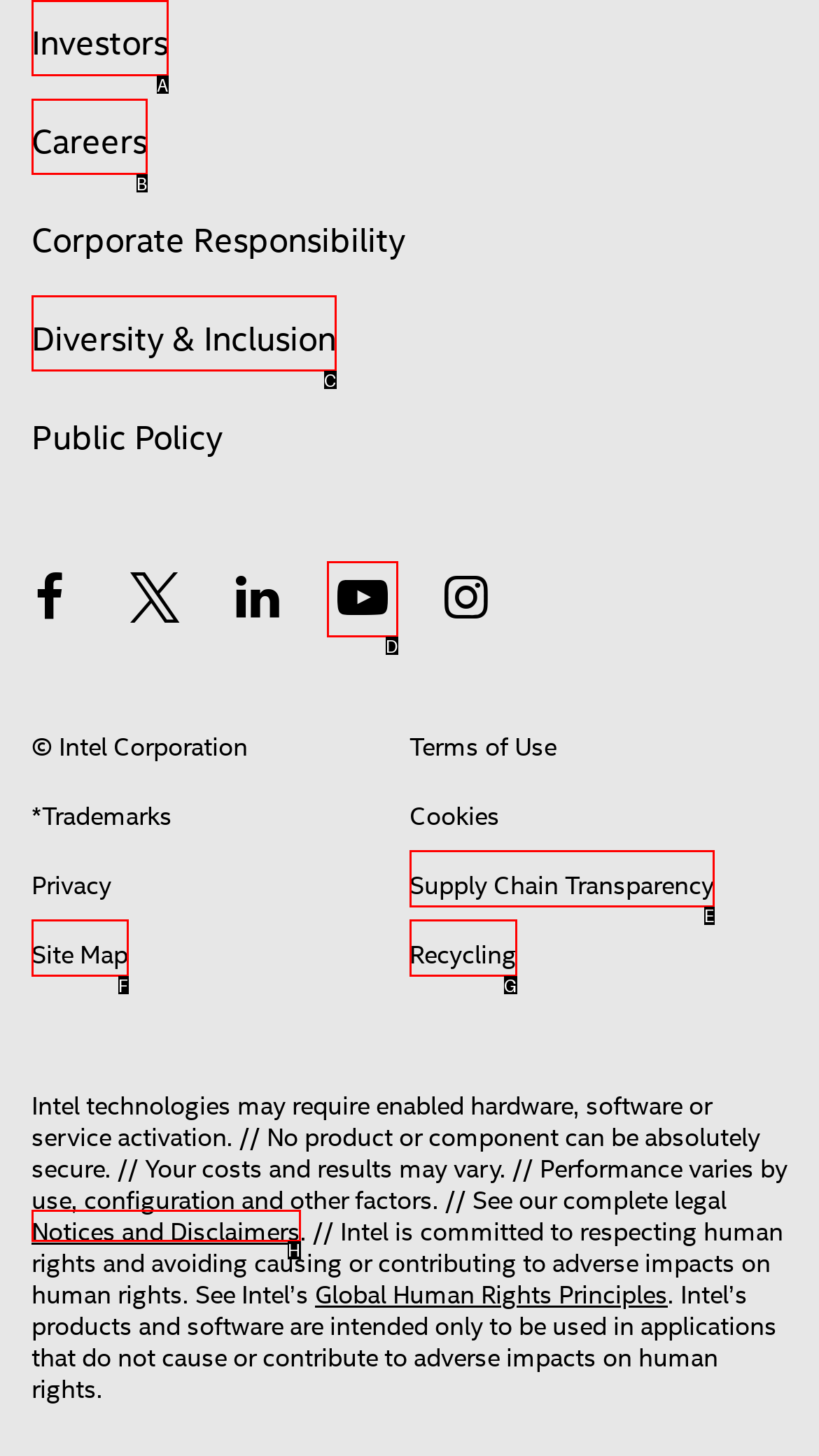Find the HTML element that corresponds to the description: Careers. Indicate your selection by the letter of the appropriate option.

B